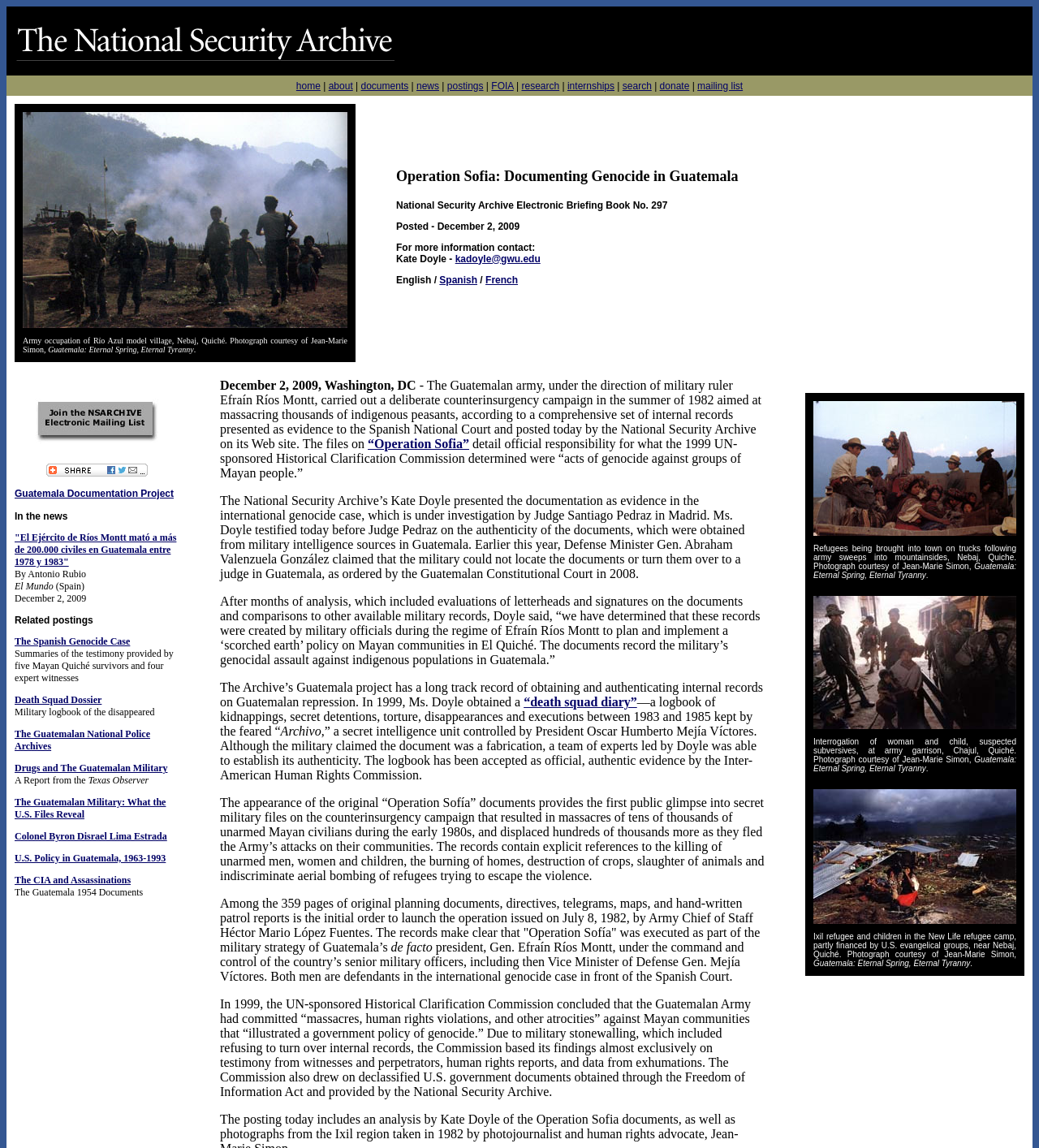What is the date mentioned in the news article 'El Mundo'?
Provide a concise answer using a single word or phrase based on the image.

December 2, 2009